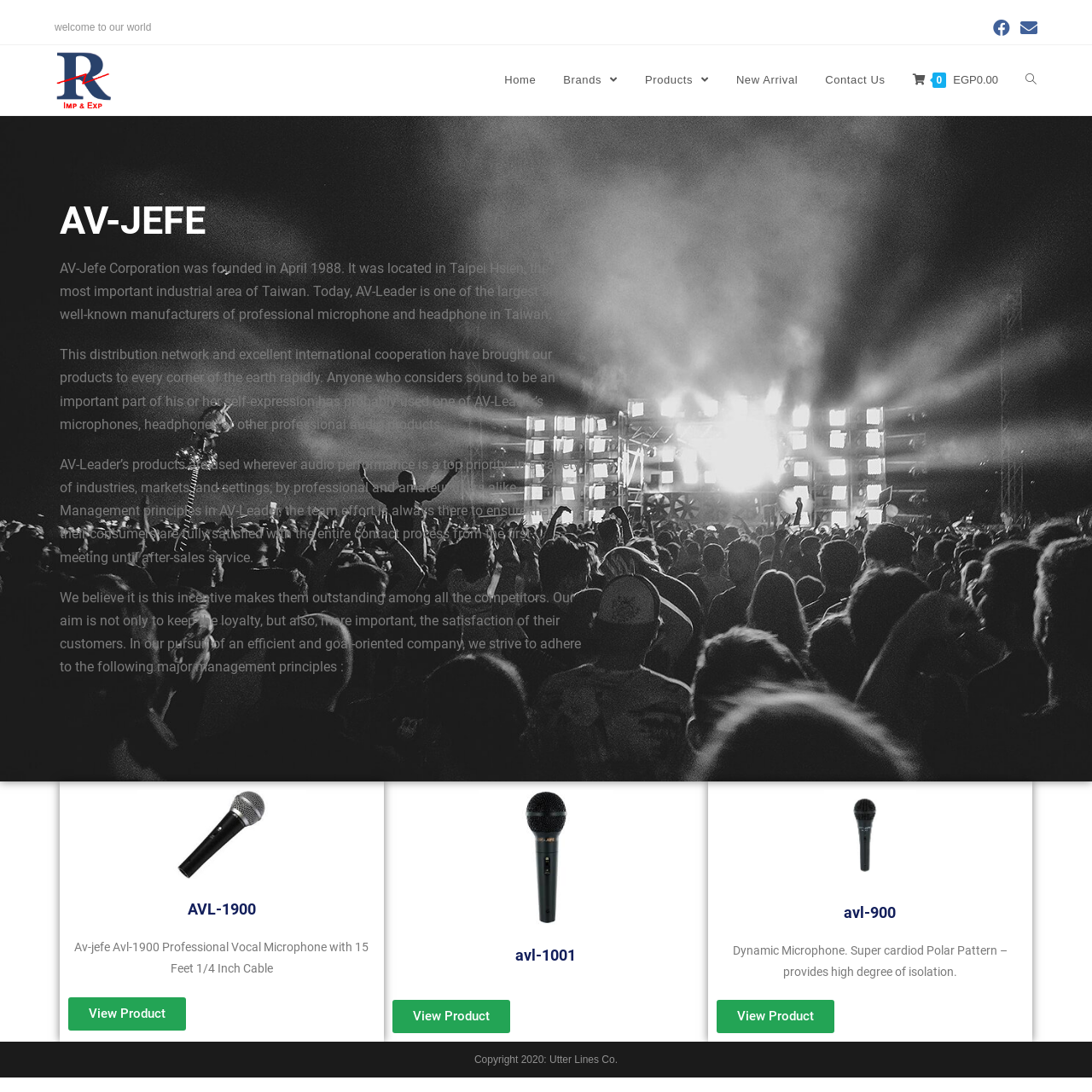Specify the bounding box coordinates of the area to click in order to follow the given instruction: "View the AVL-1900 product."

[0.062, 0.913, 0.17, 0.943]